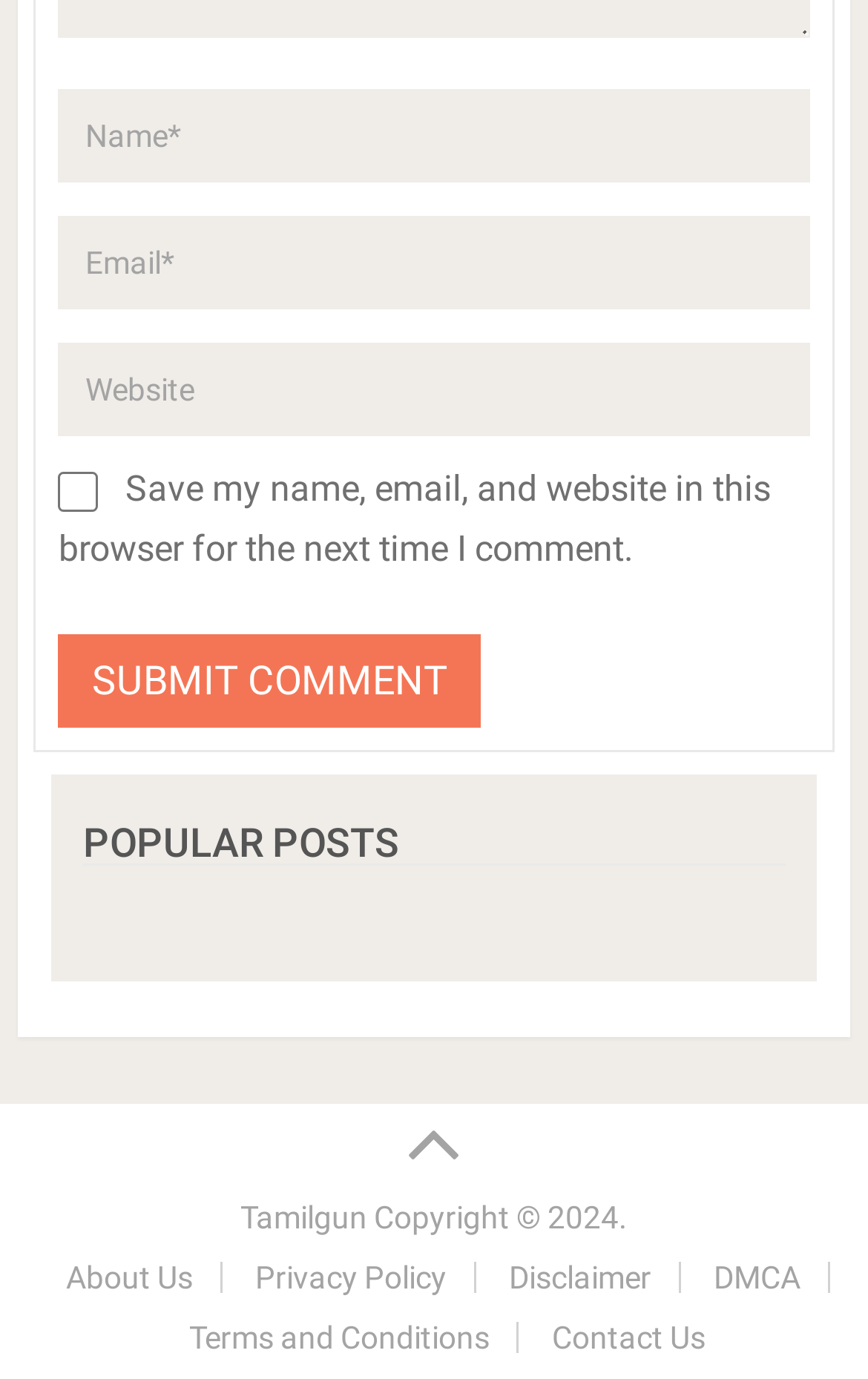Identify the bounding box coordinates of the area you need to click to perform the following instruction: "Click the Tamilgun link".

[0.277, 0.87, 0.423, 0.896]